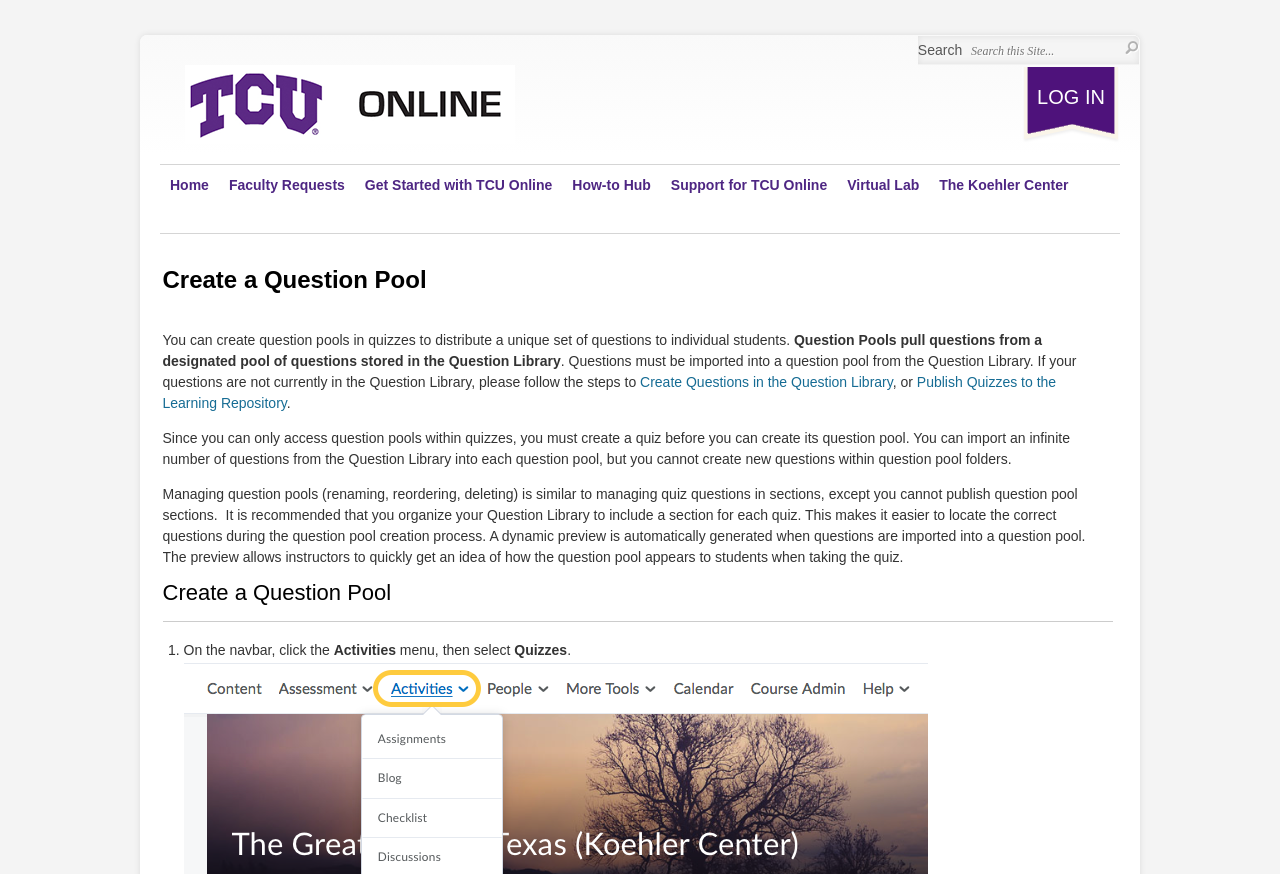Find the bounding box coordinates for the element described here: "Home".

[0.125, 0.189, 0.171, 0.236]